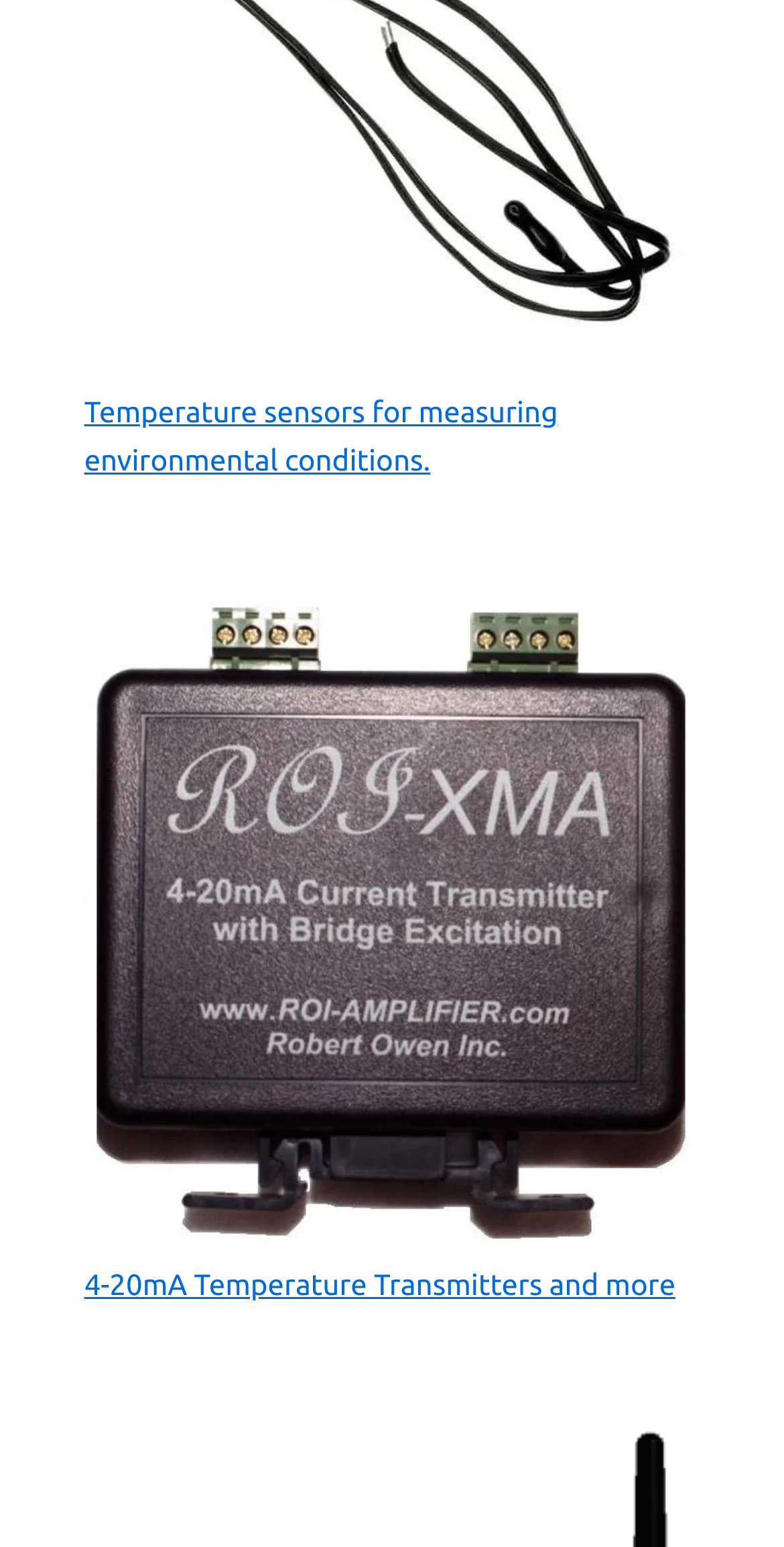What type of content is being described on the webpage?
Please respond to the question with a detailed and well-explained answer.

Based on the language and terminology used on the webpage, such as '4-20mA Temperature Transmitters', it appears that the content is related to technical products or devices used for measuring environmental conditions.